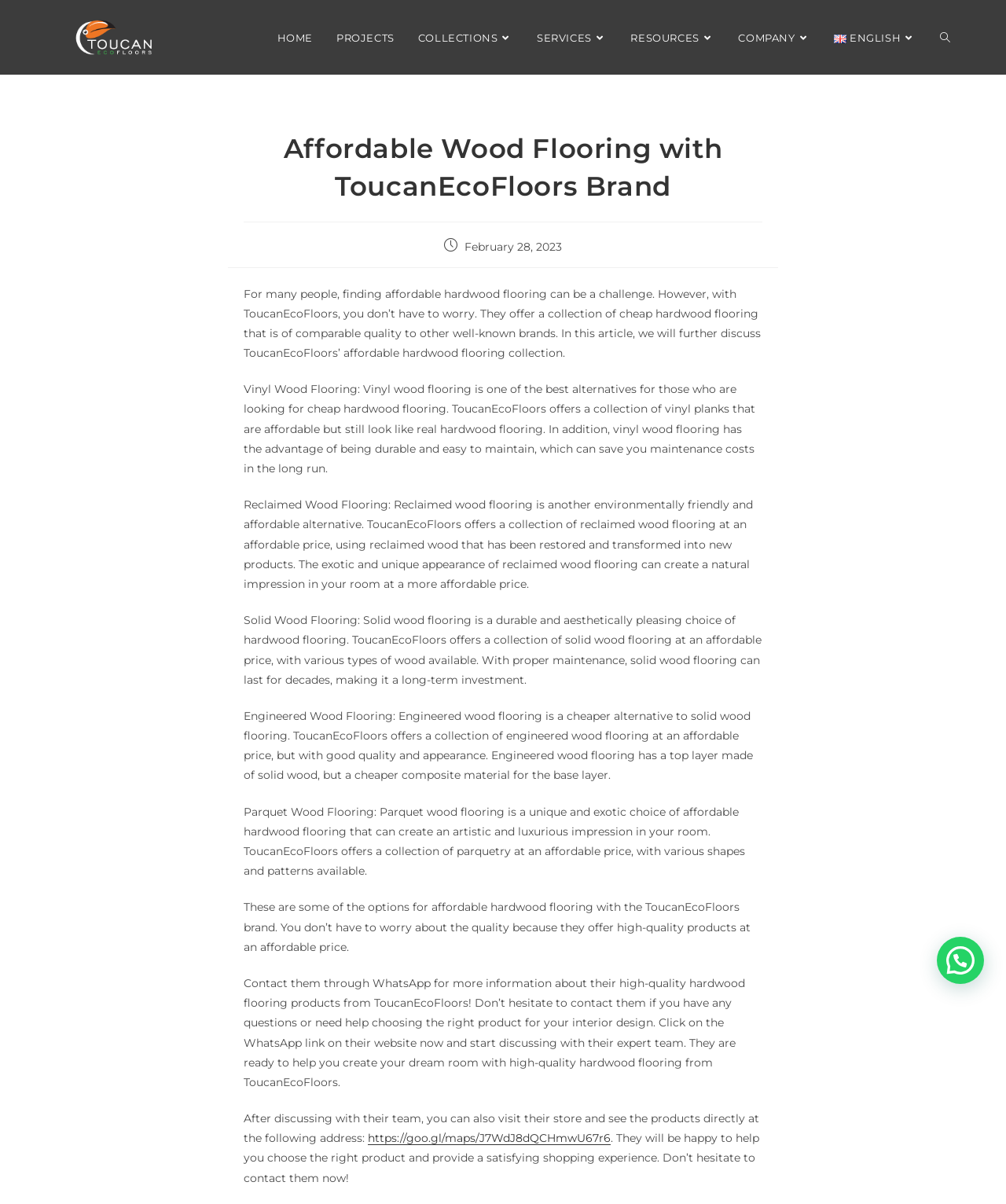Provide the bounding box coordinates of the HTML element described by the text: "Projects". The coordinates should be in the format [left, top, right, bottom] with values between 0 and 1.

[0.323, 0.019, 0.404, 0.044]